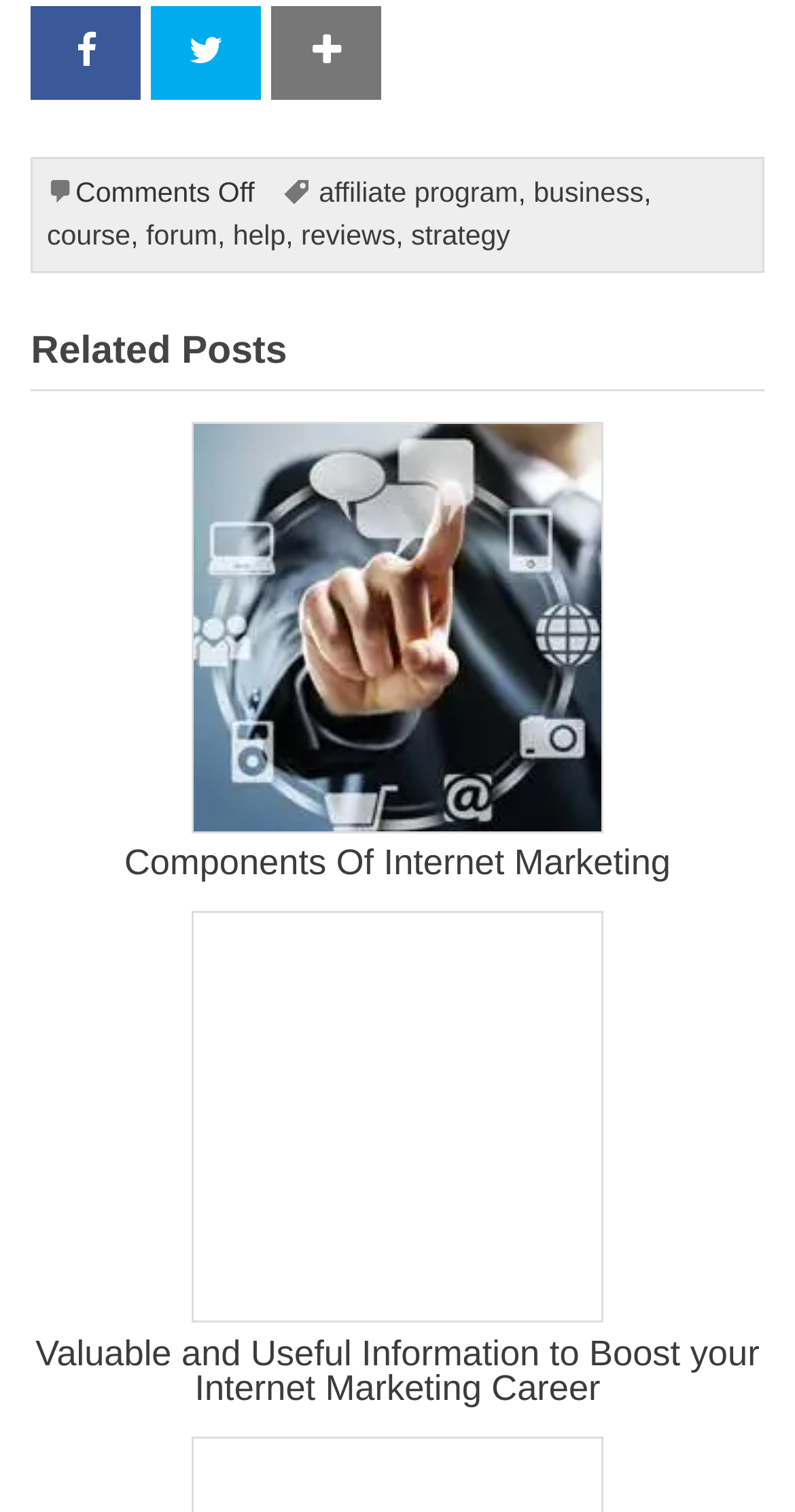Using the element description affiliate program, predict the bounding box coordinates for the UI element. Provide the coordinates in (top-left x, top-left y, bottom-right x, bottom-right y) format with values ranging from 0 to 1.

[0.401, 0.117, 0.652, 0.138]